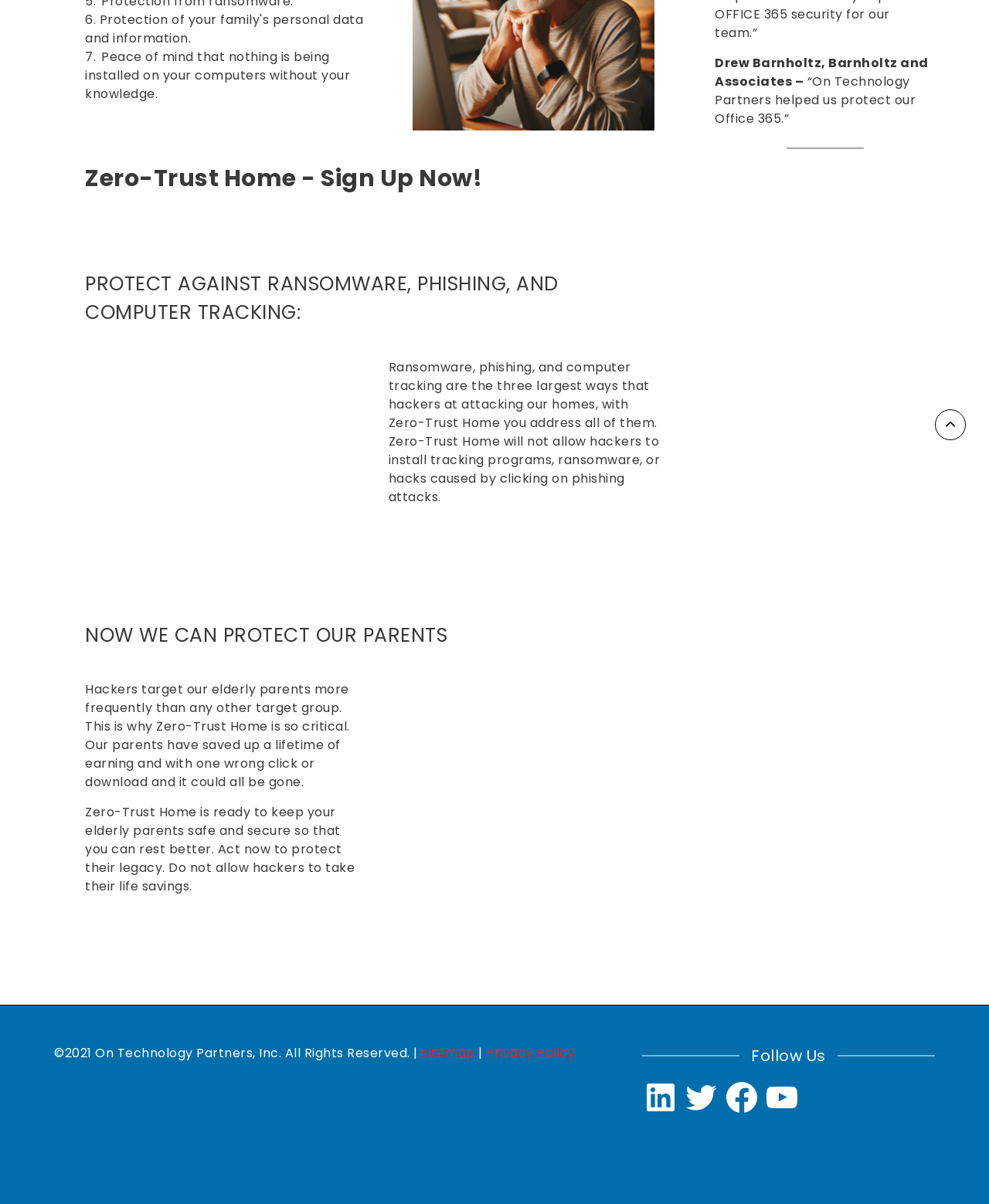Determine the bounding box for the UI element described here: "YouTube".

[0.772, 0.896, 0.809, 0.927]